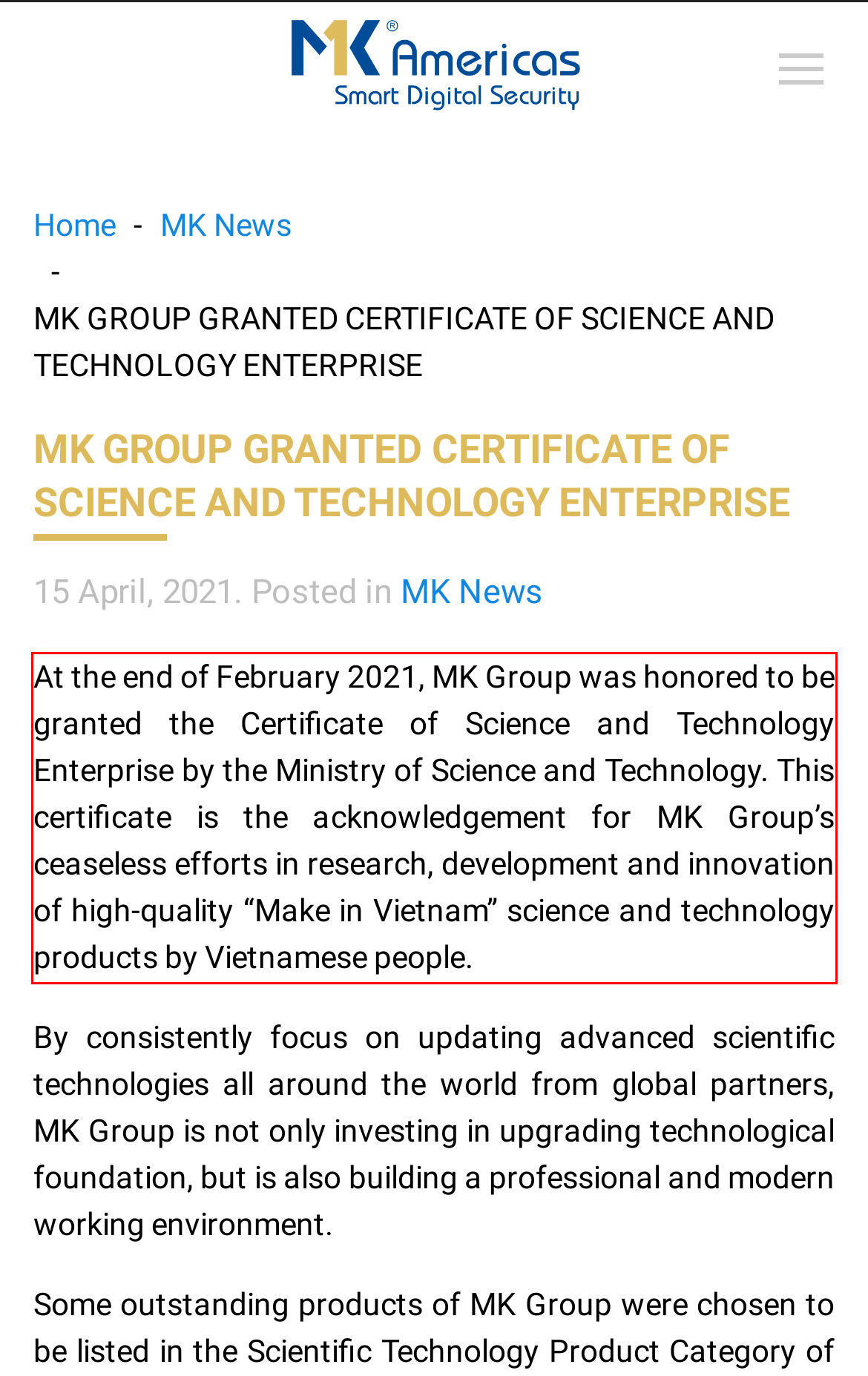Given a screenshot of a webpage with a red bounding box, extract the text content from the UI element inside the red bounding box.

At the end of February 2021, MK Group was honored to be granted the Certificate of Science and Technology Enterprise by the Ministry of Science and Technology. This certificate is the acknowledgement for MK Group’s ceaseless efforts in research, development and innovation of high-quality “Make in Vietnam” science and technology products by Vietnamese people.